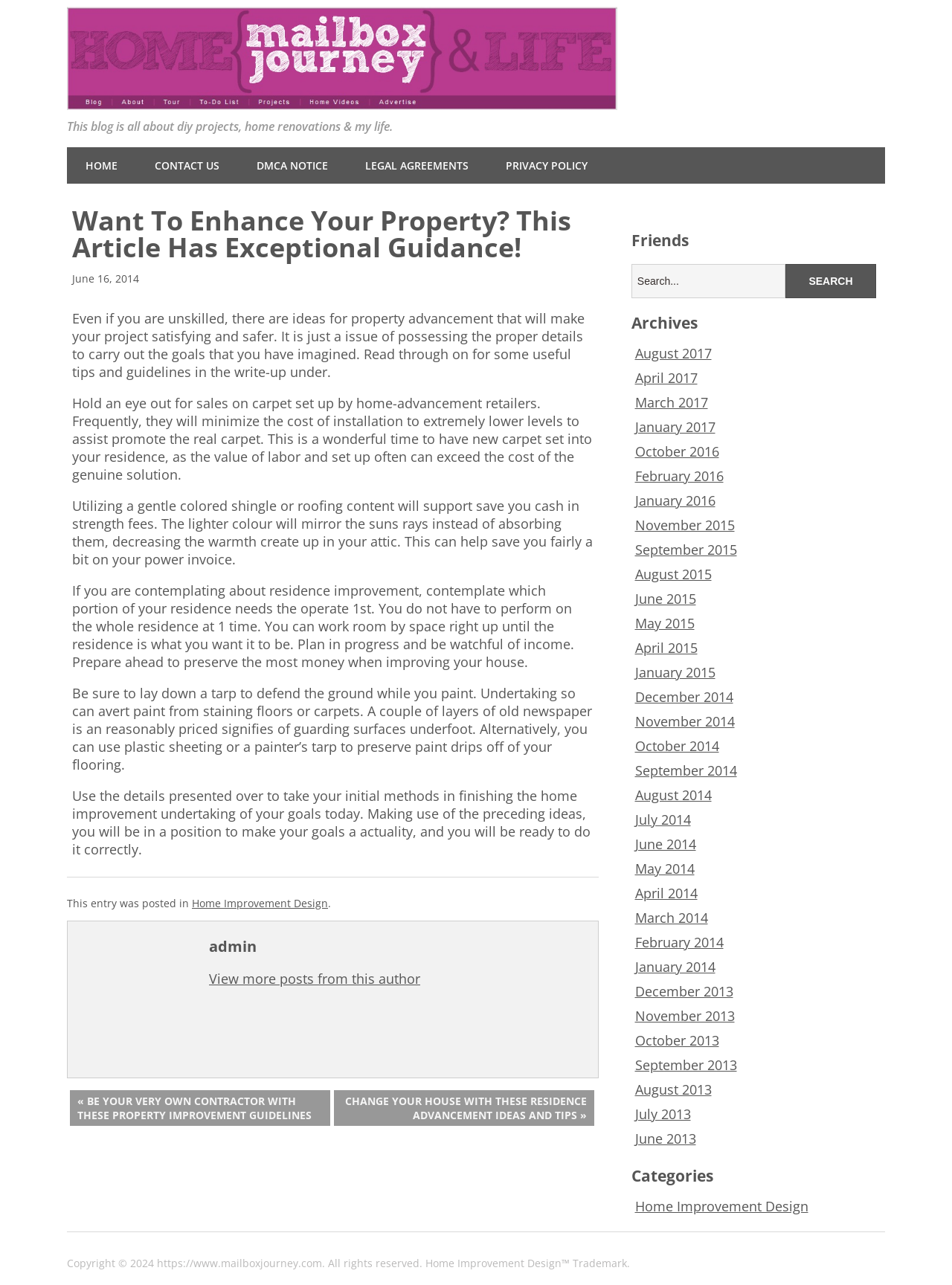What is the copyright information at the bottom of the webpage?
Please provide a comprehensive and detailed answer to the question.

The copyright information is located at the bottom of the webpage, and it indicates that the website is owned by https://www.mailboxjourney.com and that all rights are reserved. The copyright symbol and the year 2024 are also included.